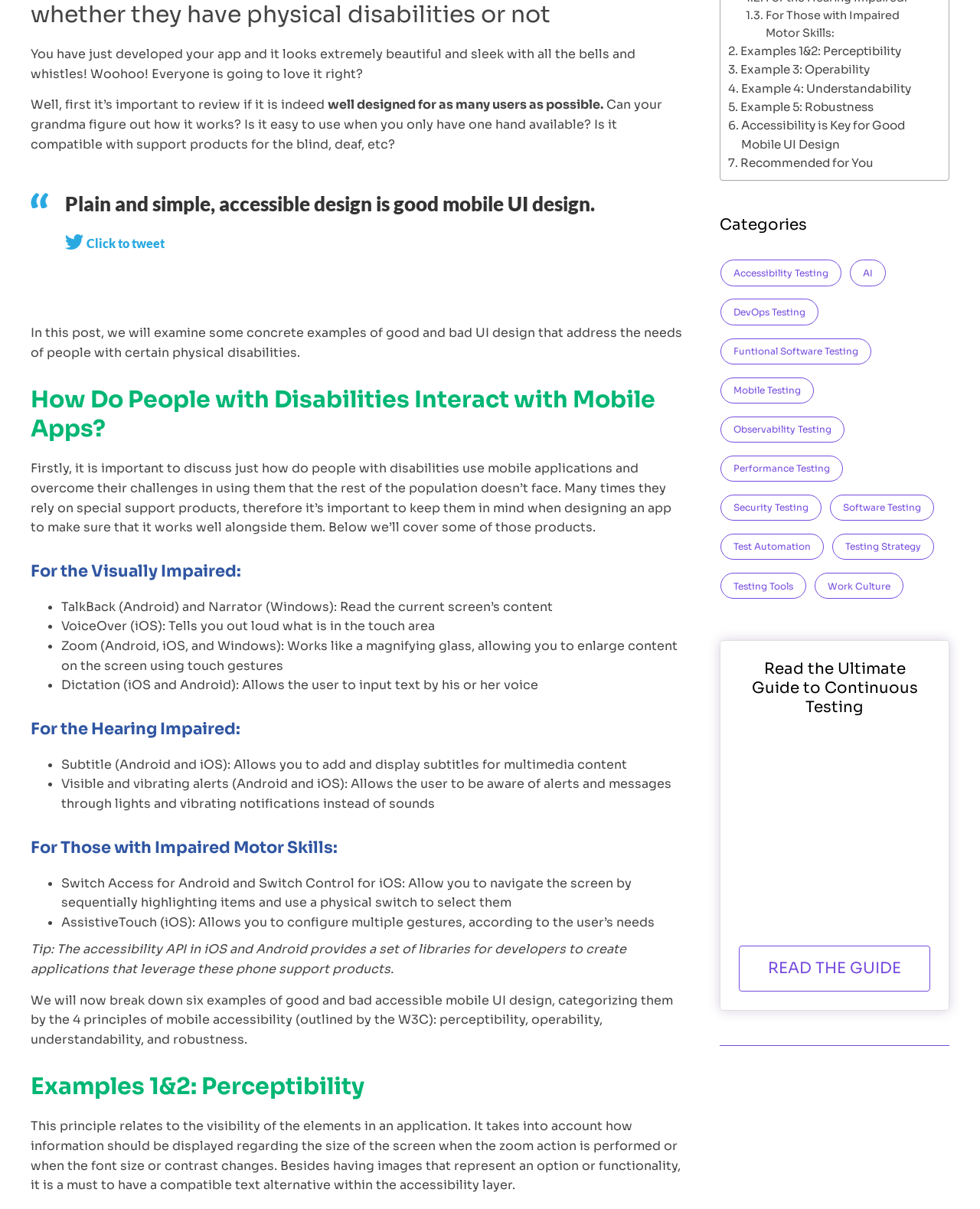Identify the bounding box coordinates for the UI element described as follows: AI. Use the format (top-left x, top-left y, bottom-right x, bottom-right y) and ensure all values are floating point numbers between 0 and 1.

[0.867, 0.215, 0.904, 0.237]